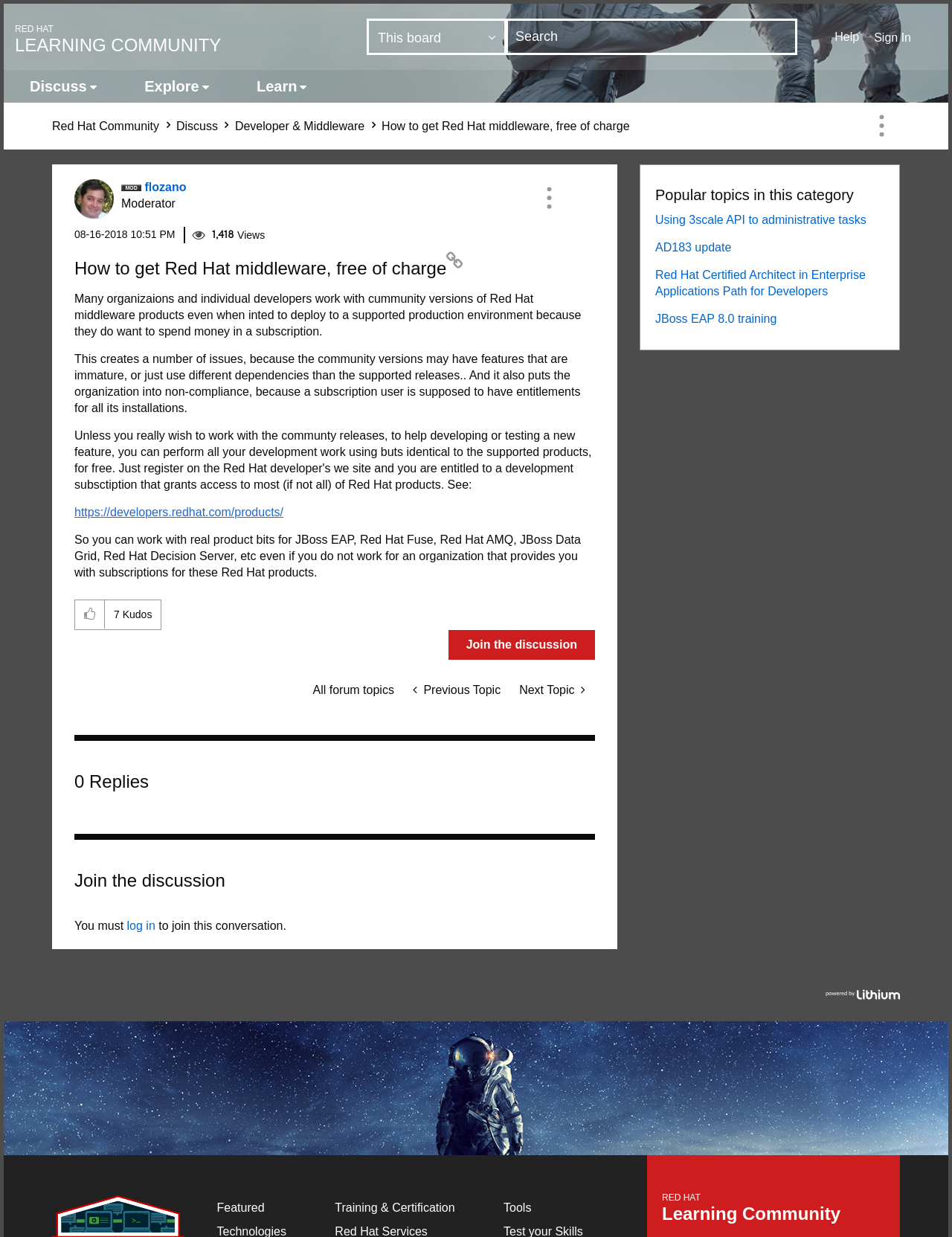Please find the bounding box for the UI element described by: "Help".

[0.869, 0.018, 0.91, 0.041]